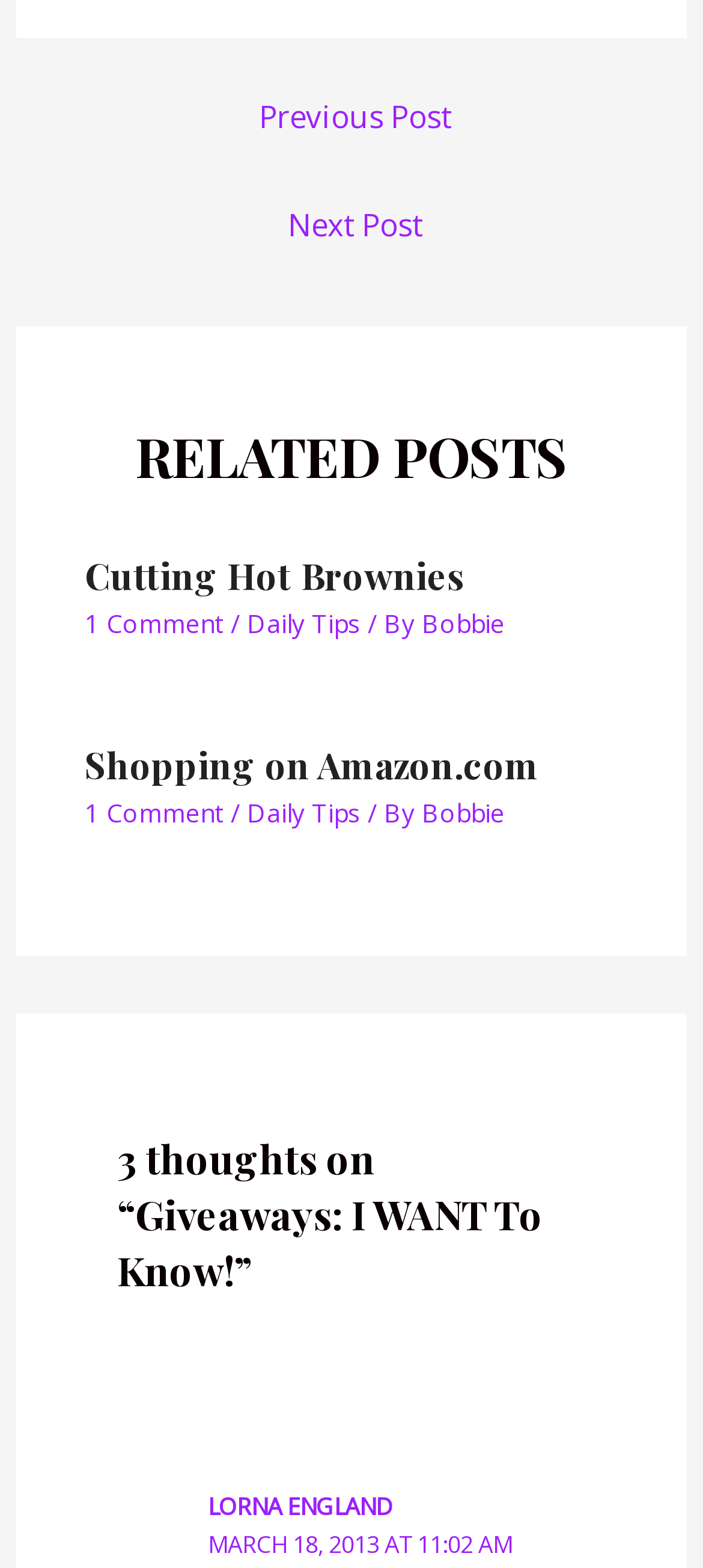Identify the bounding box coordinates for the region of the element that should be clicked to carry out the instruction: "Click on 'Next Post'". The bounding box coordinates should be four float numbers between 0 and 1, i.e., [left, top, right, bottom].

[0.027, 0.123, 0.983, 0.169]